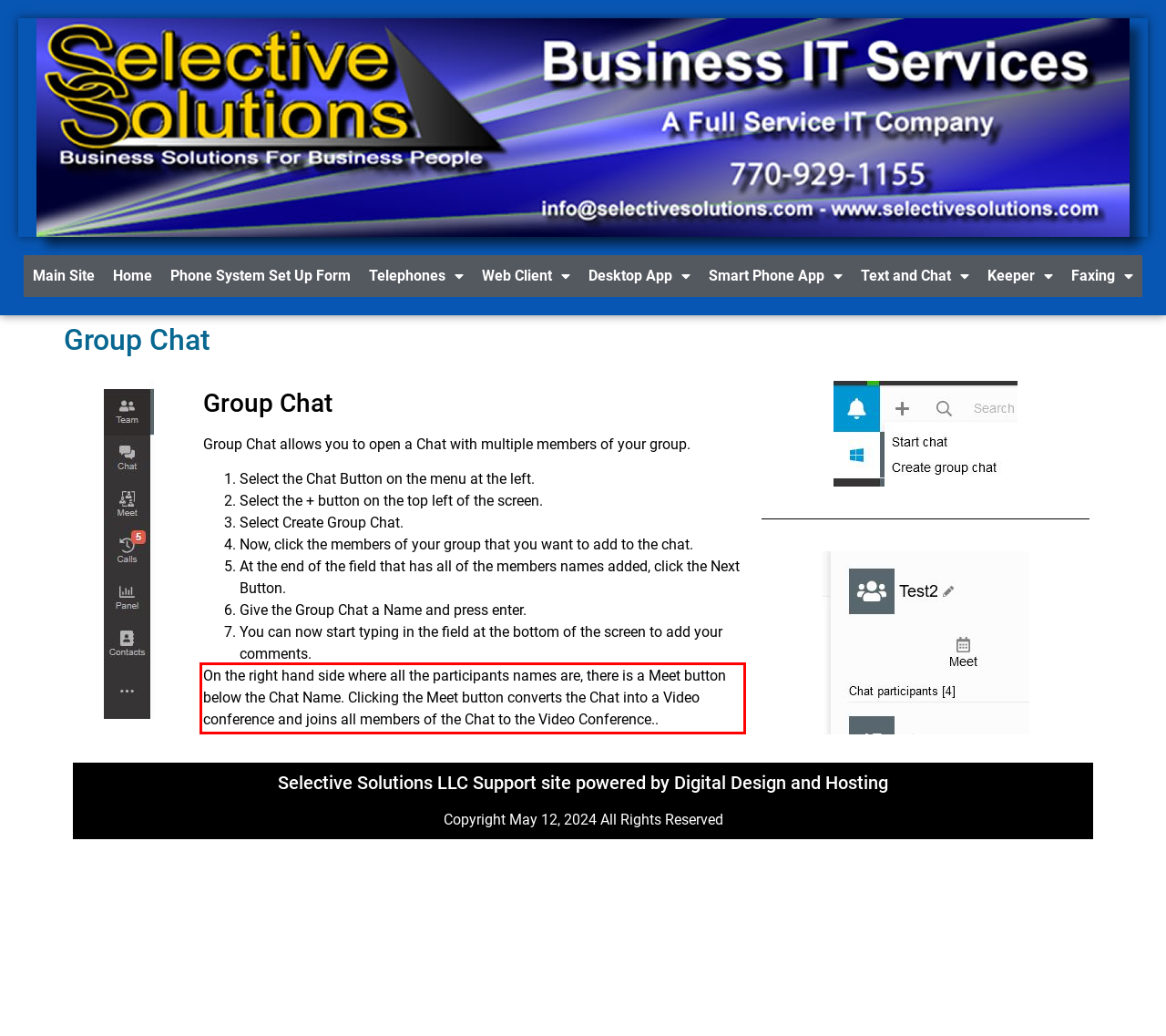Analyze the red bounding box in the provided webpage screenshot and generate the text content contained within.

On the right hand side where all the participants names are, there is a Meet button below the Chat Name. Clicking the Meet button converts the Chat into a Video conference and joins all members of the Chat to the Video Conference..